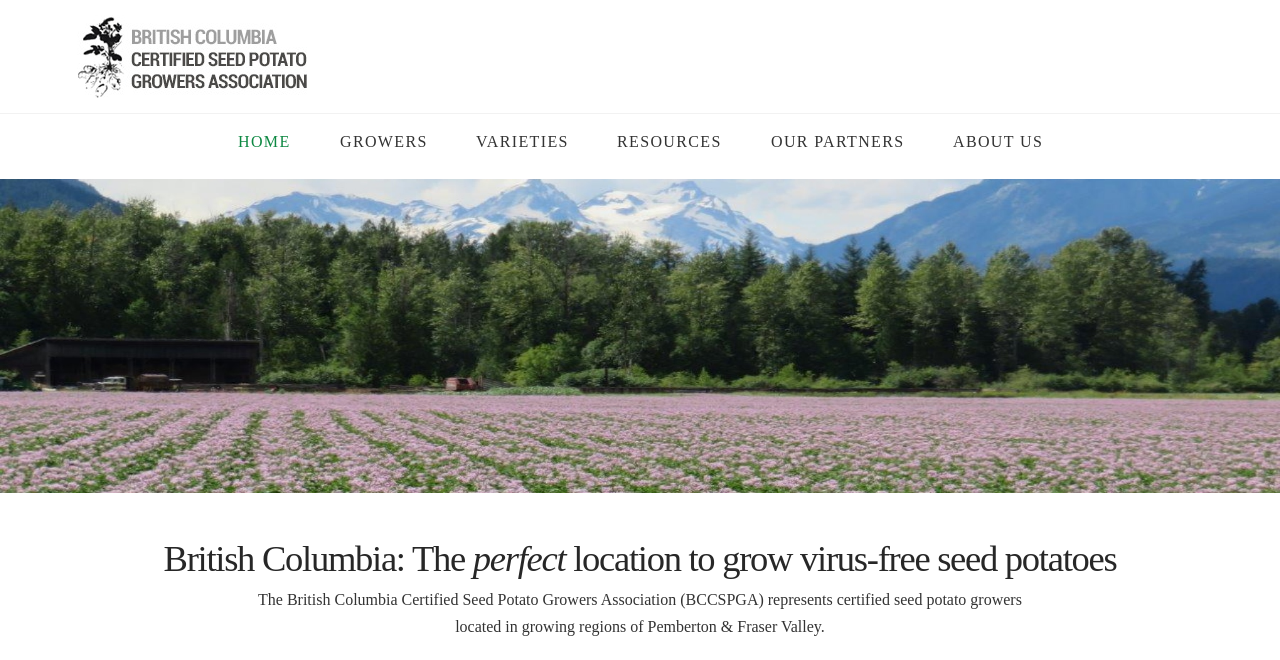Extract the bounding box coordinates for the HTML element that matches this description: "VARIETIES". The coordinates should be four float numbers between 0 and 1, i.e., [left, top, right, bottom].

[0.352, 0.173, 0.463, 0.252]